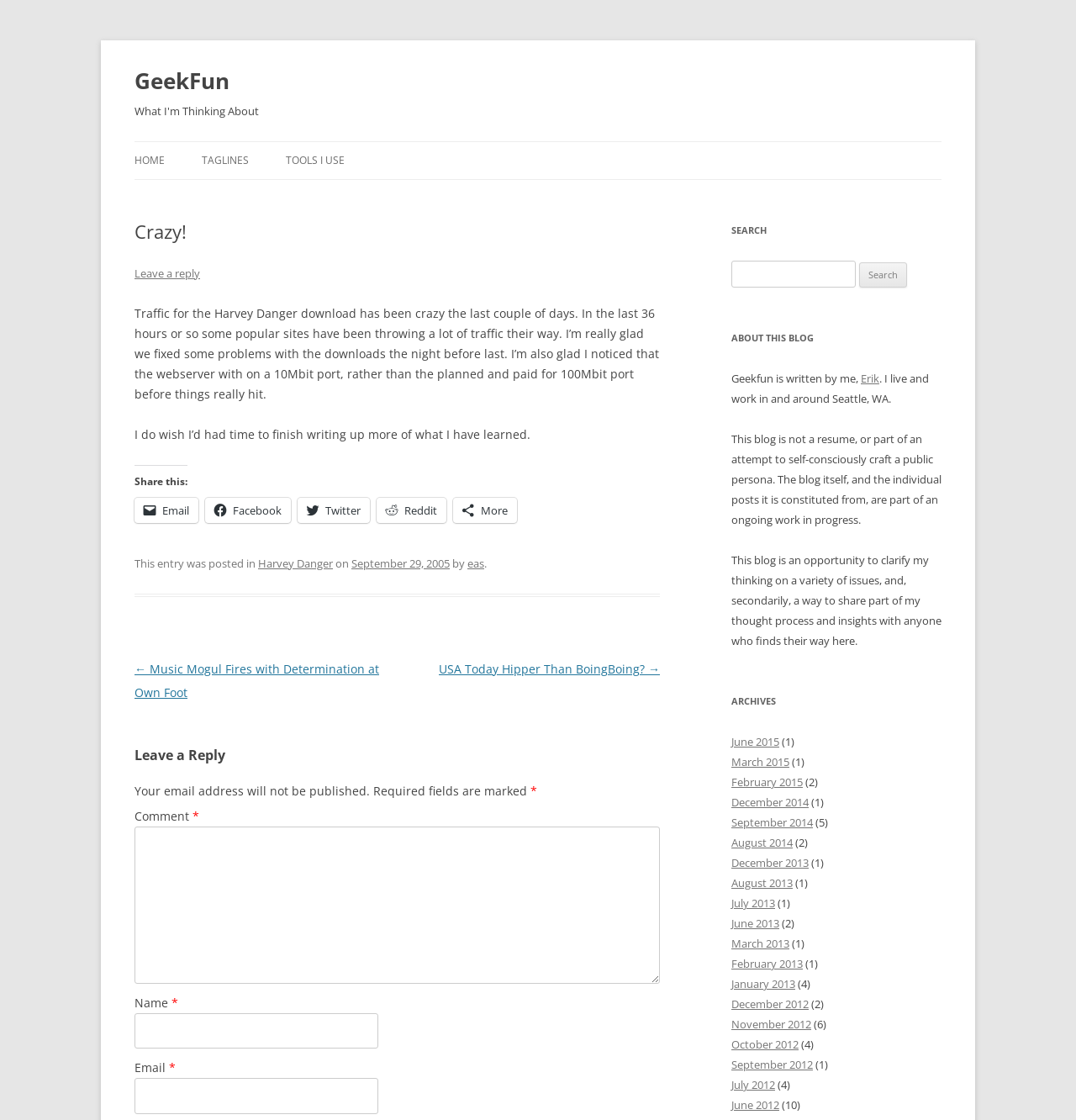Identify the bounding box coordinates of the area you need to click to perform the following instruction: "Search for something".

[0.68, 0.233, 0.795, 0.257]